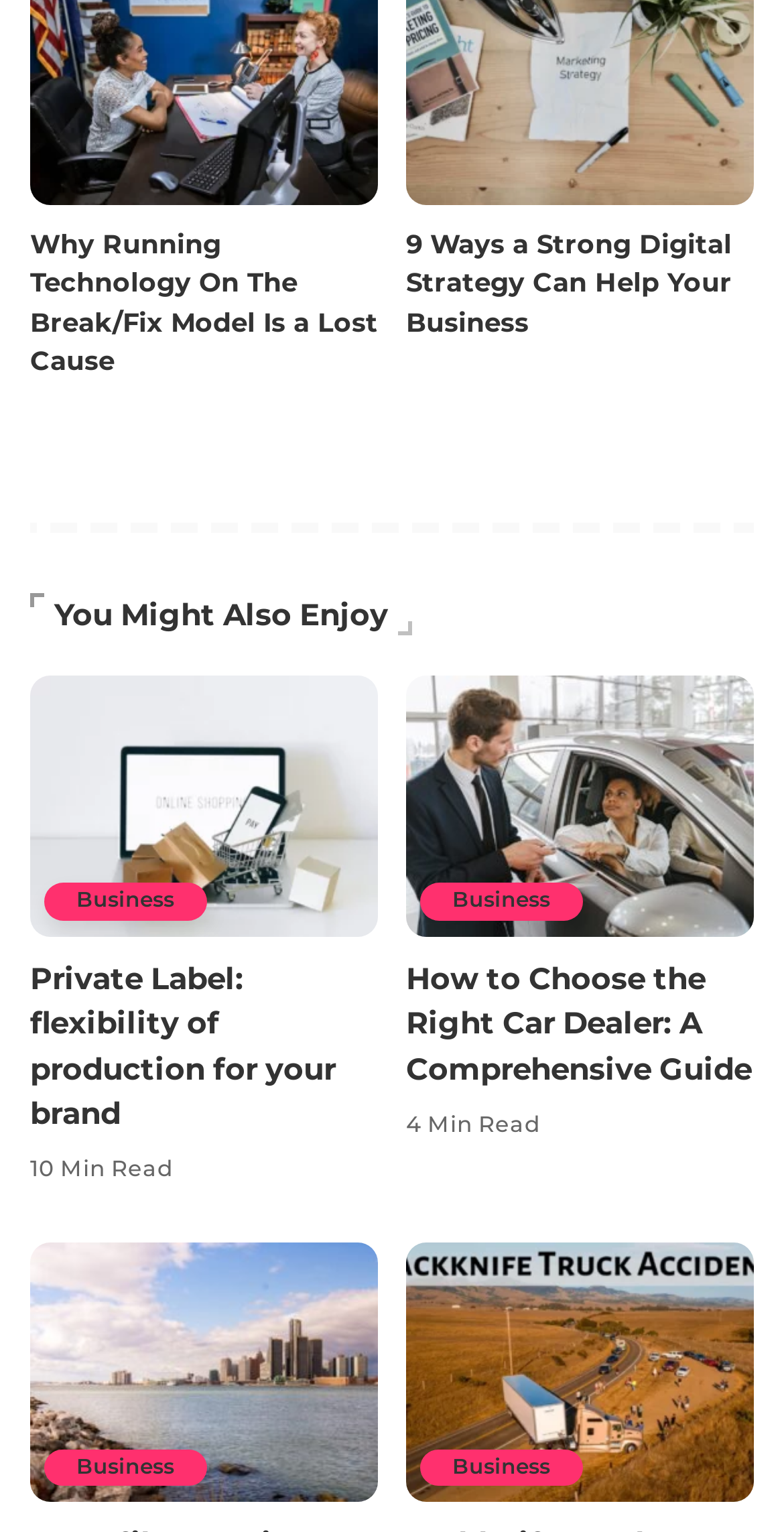Determine the bounding box coordinates of the UI element described below. Use the format (top-left x, top-left y, bottom-right x, bottom-right y) with floating point numbers between 0 and 1: Business

[0.056, 0.946, 0.264, 0.97]